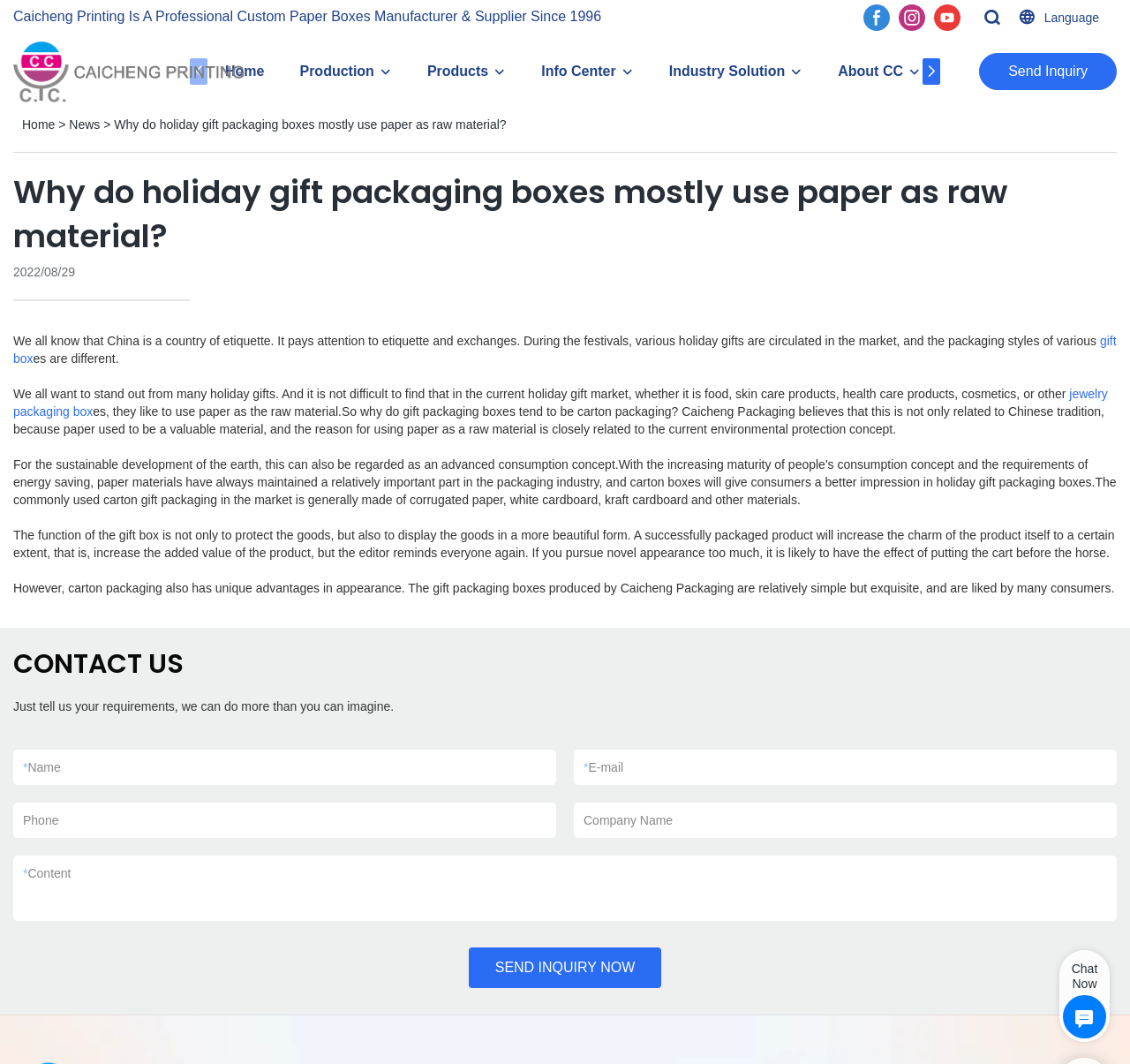Create a detailed description of the webpage's content and layout.

This webpage is about Caicheng Printing, a professional custom paper boxes manufacturer and supplier since 1996. At the top of the page, there is a header section with the company name, social media links, and a language selection option. Below the header, there is a navigation menu with links to different sections of the website, including Home, Production, Products, Info Center, Industry Solution, About CC, and Contact.

The main content of the page is an article titled "Why do holiday gift packaging boxes mostly use paper as raw material?" The article discusses the reasons behind the popularity of paper as a raw material for gift packaging boxes, including Chinese tradition and environmental protection concerns. The article is divided into several paragraphs, with links to related topics such as gift boxes and jewelry packaging boxes.

On the right side of the article, there is a call-to-action button "Send Inquiry" and a contact form with fields for name, email, phone, company name, and content. Below the contact form, there is a section with the title "CONTACT US" and a brief message encouraging visitors to share their requirements.

At the bottom of the page, there is a chat button with the text "Chat Now" and a small image. Overall, the webpage has a clean and organized layout, with a focus on providing information about Caicheng Printing and its products.